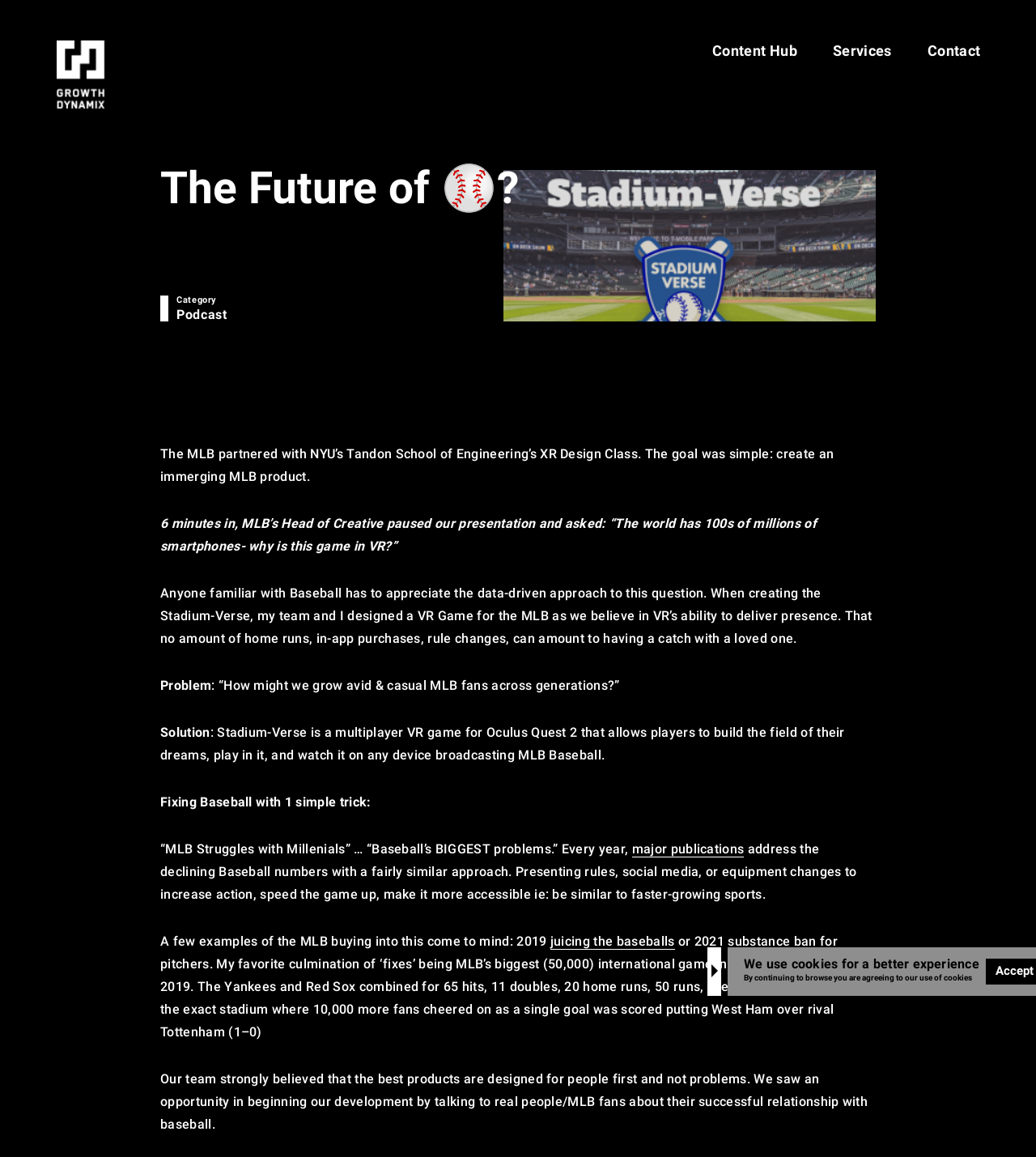From the element description: "our values ◦", extract the bounding box coordinates of the UI element. The coordinates should be expressed as four float numbers between 0 and 1, in the order [left, top, right, bottom].

None